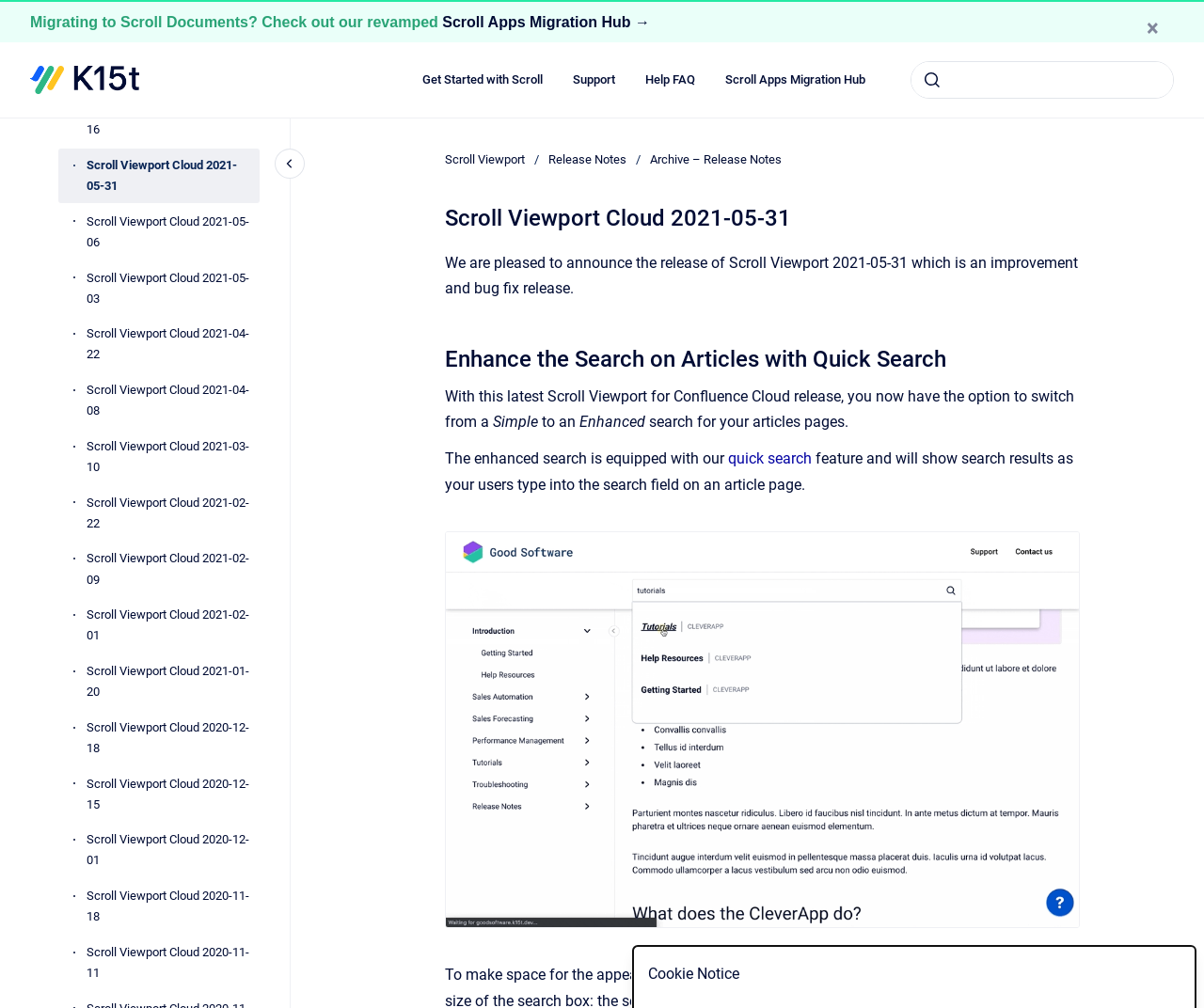What is the name of the migration hub? Look at the image and give a one-word or short phrase answer.

Scroll Apps Migration Hub